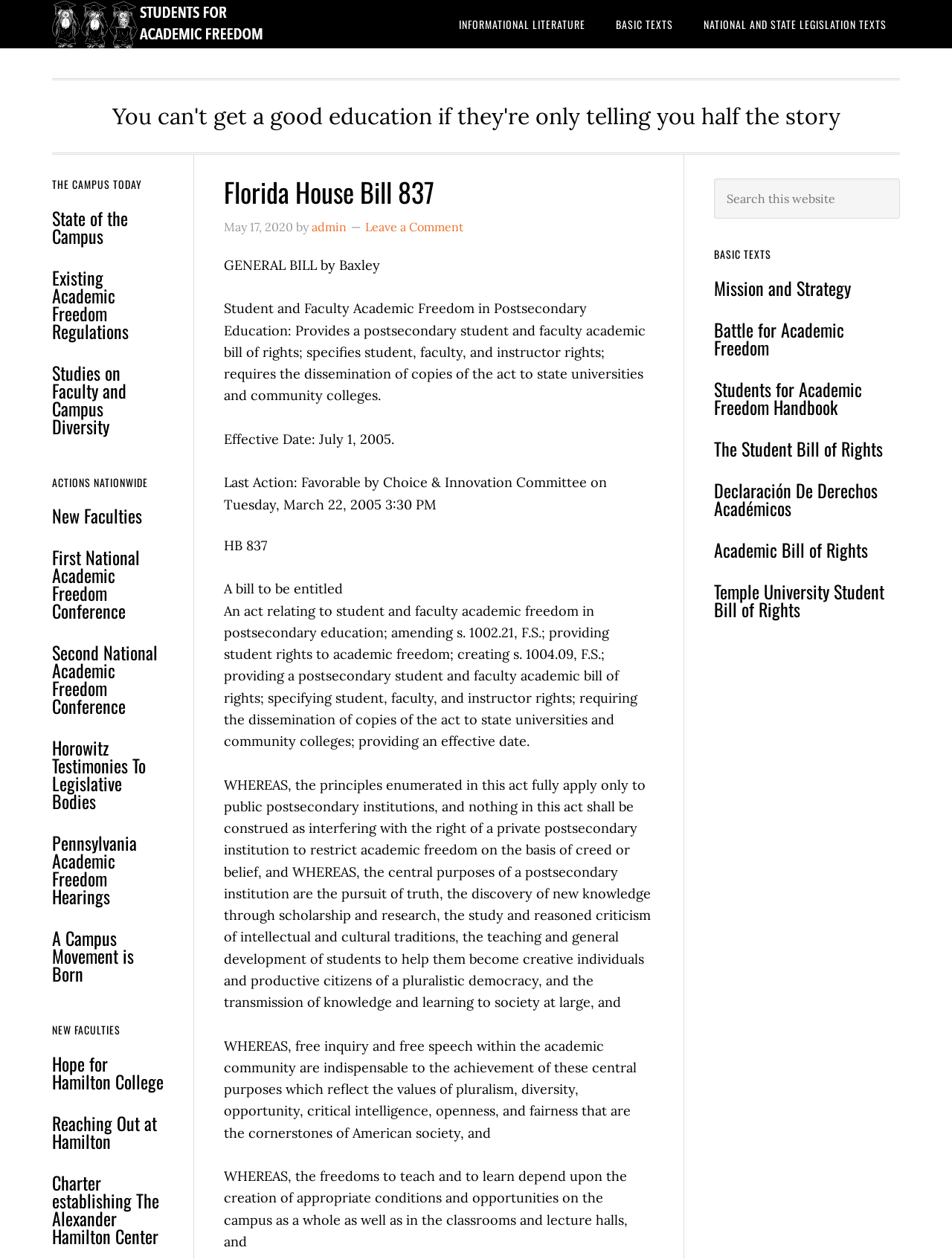Pinpoint the bounding box coordinates of the element to be clicked to execute the instruction: "go to 'Mission and Strategy'".

[0.75, 0.221, 0.945, 0.245]